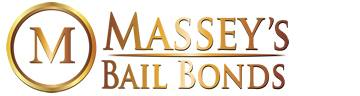Detail every aspect of the image in your description.

The image features the logo of "Massey's Bail Bonds," a prominent bail bond service in North Salt Lake, Utah. The logo is visually striking, incorporating a golden "M" enclosed within a circular design, alongside the brand name "MASSEY'S" rendered in bold, elegant typography. Below this, the words "Bail Bonds" are displayed, emphasizing the firm's specialization. This branding conveys a sense of trust and reliability, key attributes for a service that assists clients in difficult situations, such as securing bail for loved ones. The logo likely aims to instill confidence in potential customers, showcasing Massey's as a leading and respected provider in the bail bonding industry.